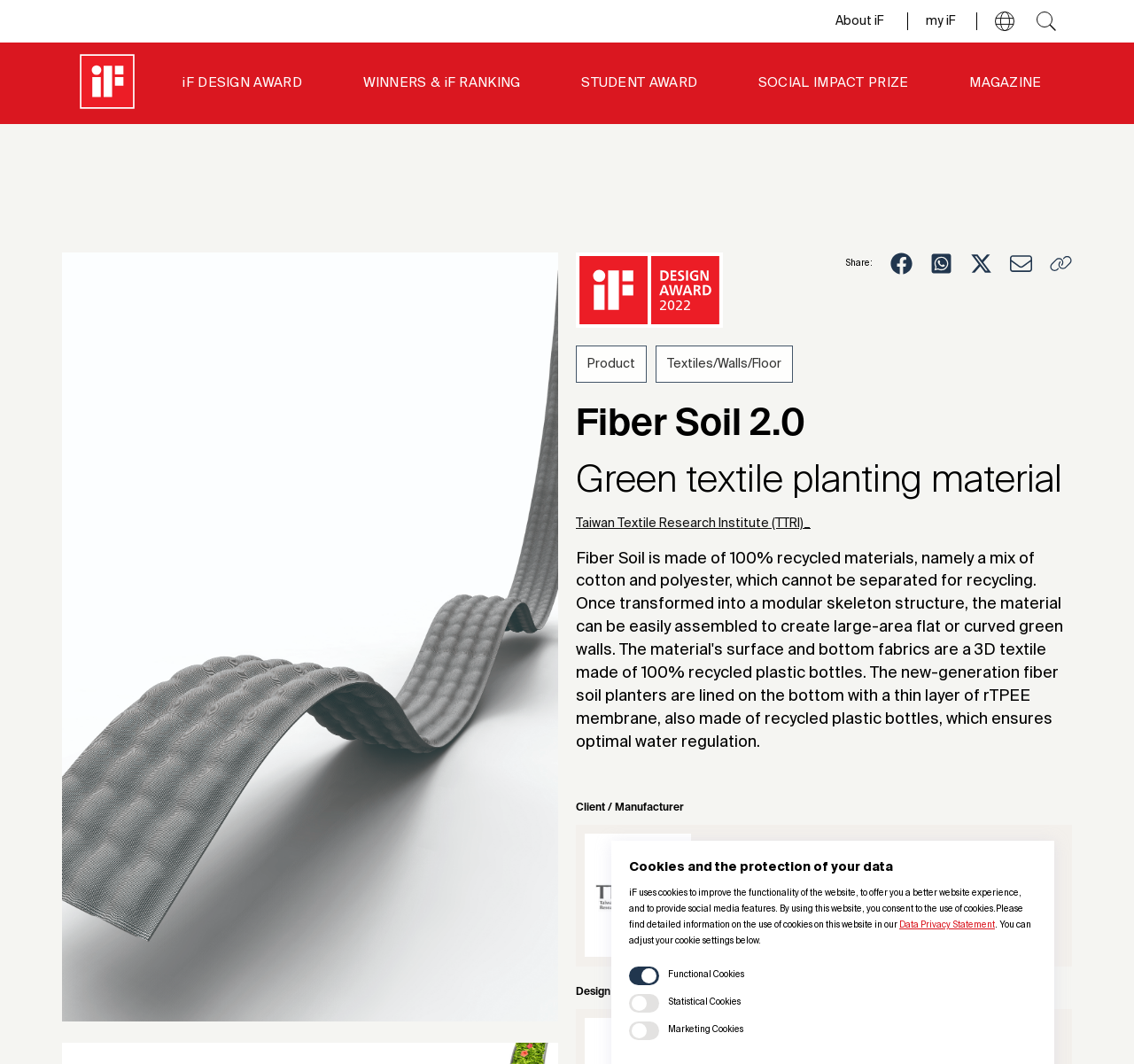Give a one-word or phrase response to the following question: What is the name of the award?

iF DESIGN AWARD